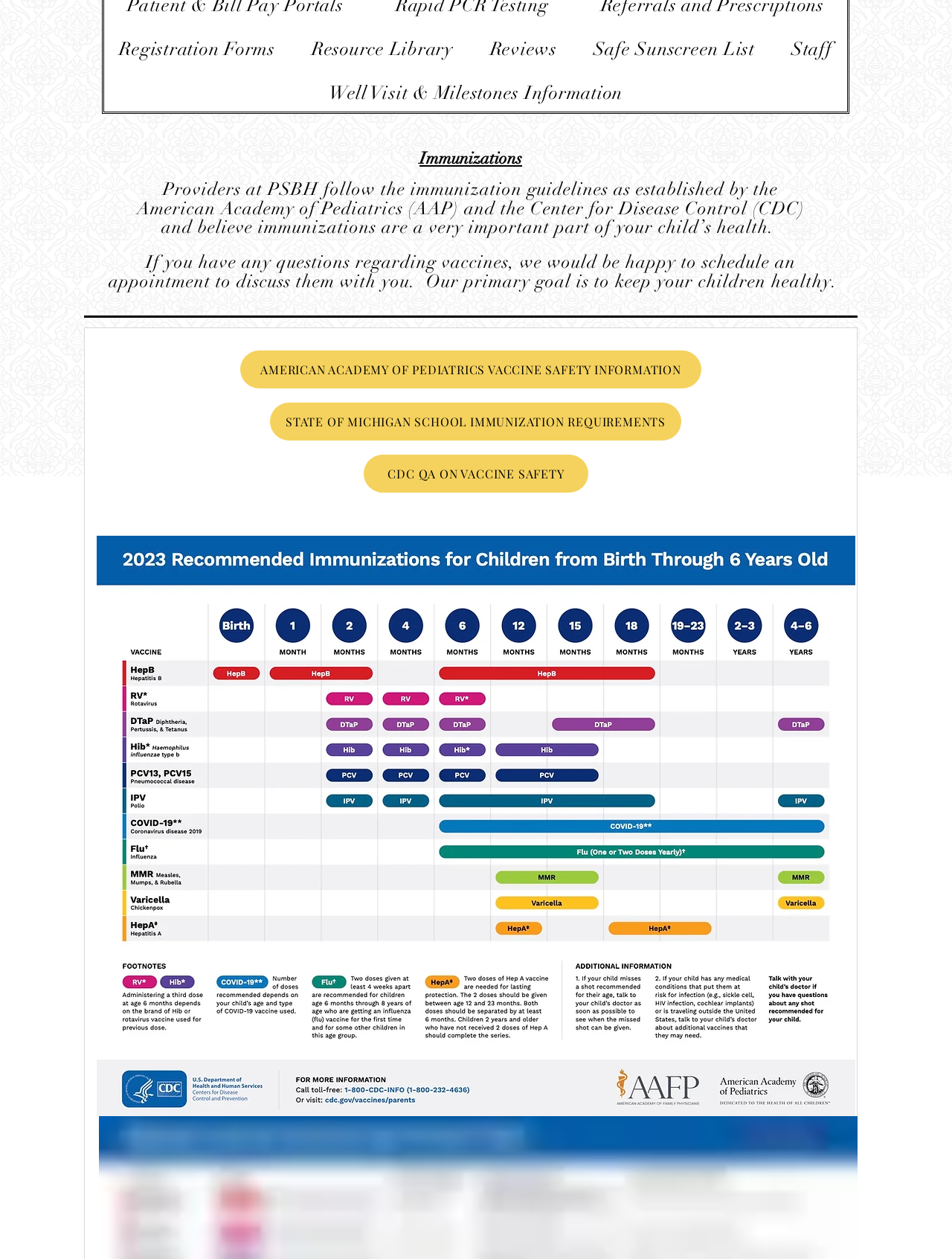Locate the bounding box of the UI element described by: "Safe Sunscreen List" in the given webpage screenshot.

[0.607, 0.024, 0.809, 0.054]